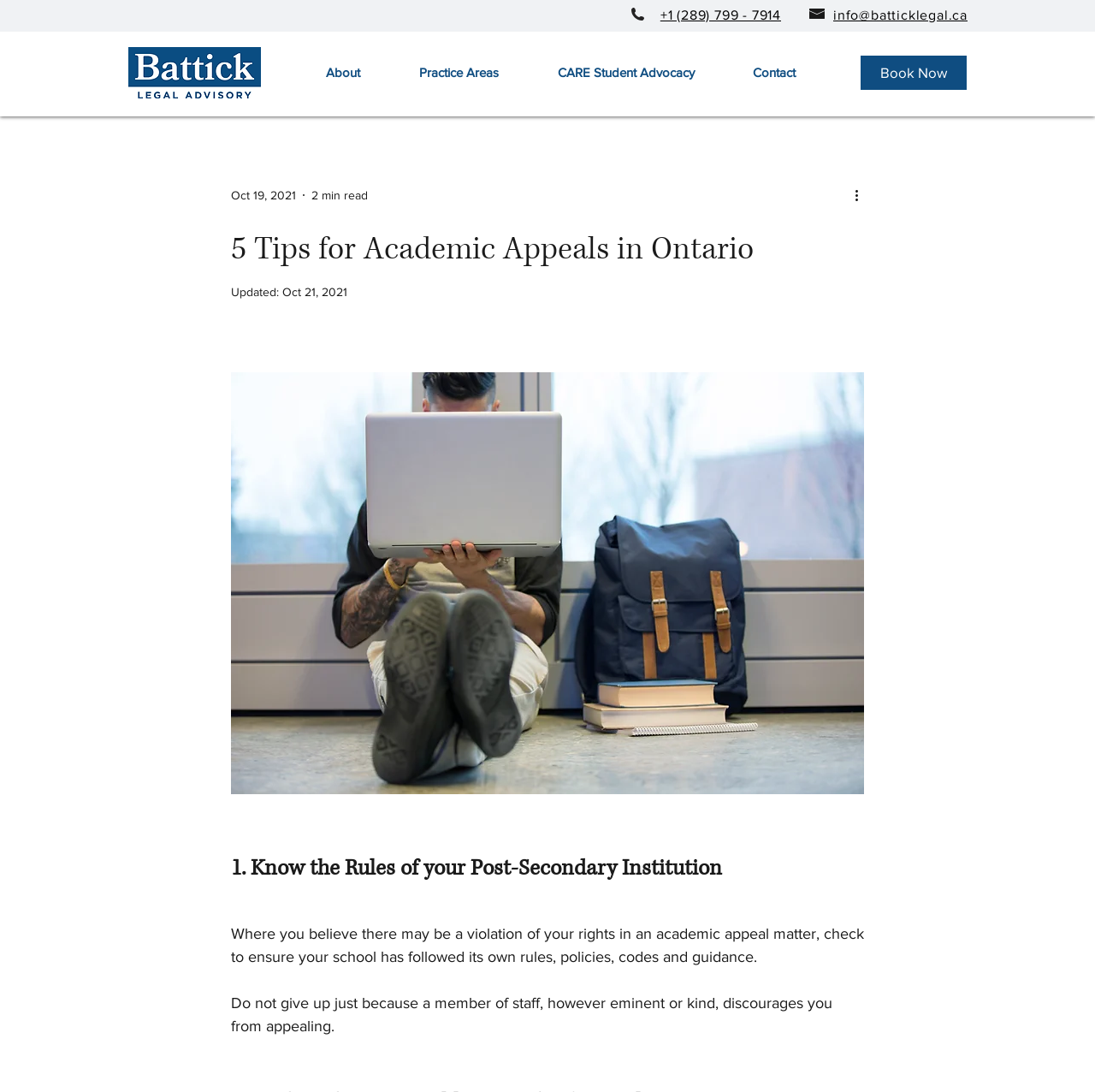Pinpoint the bounding box coordinates of the element to be clicked to execute the instruction: "Send an email to info@batticklegal.ca".

[0.761, 0.005, 0.884, 0.02]